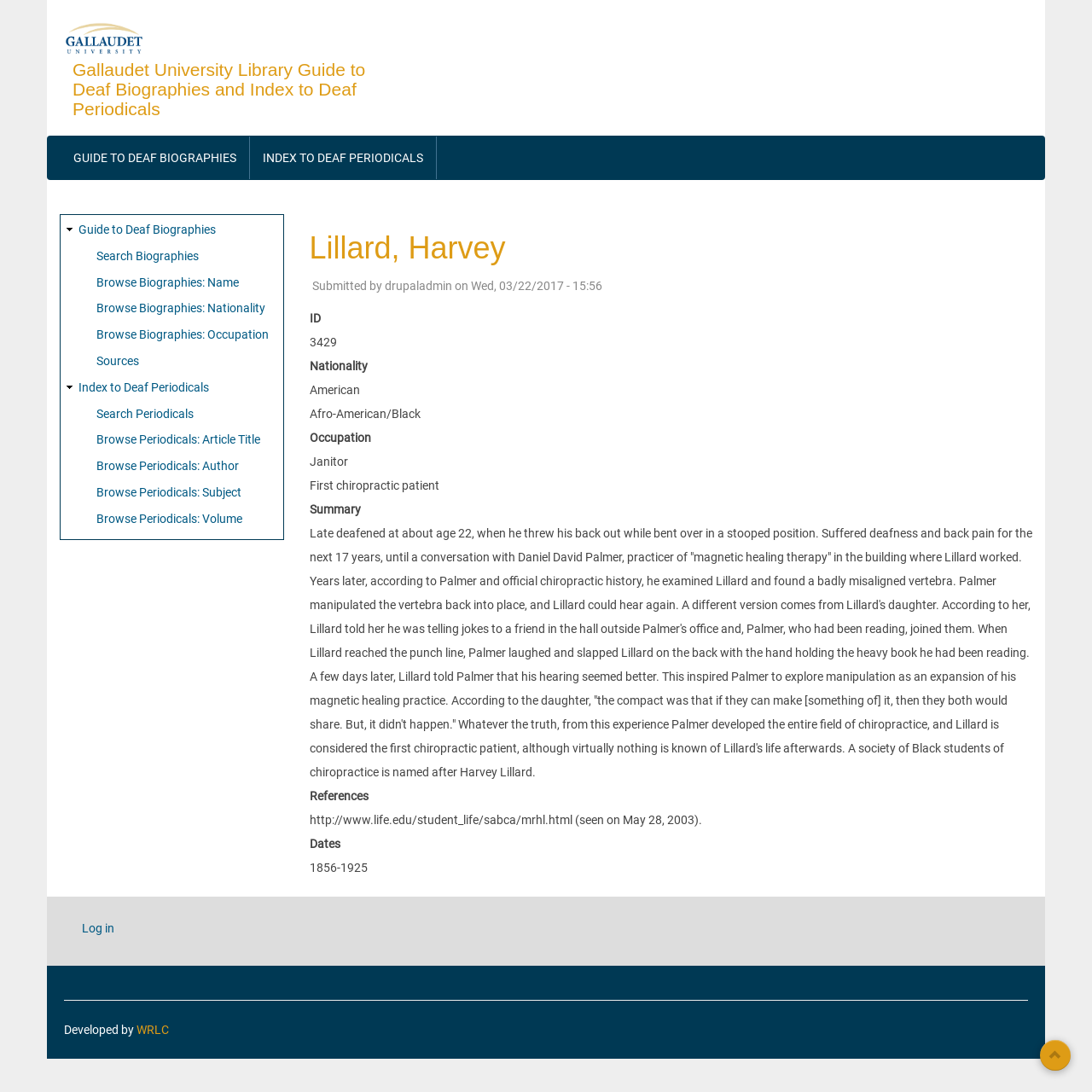Please identify the bounding box coordinates for the region that you need to click to follow this instruction: "Learn about UBC Summer Academy".

None